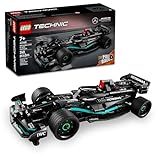Please respond to the question using a single word or phrase:
What is the theme of the packaging?

Racing